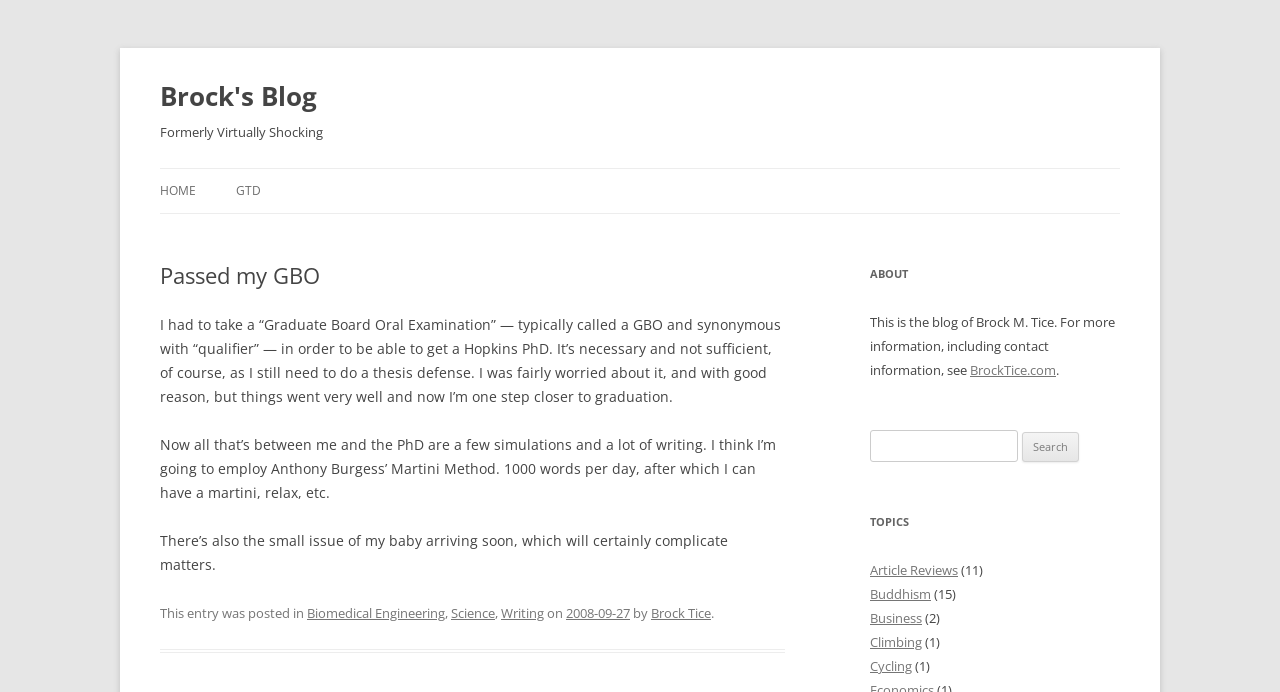What is the author's name?
Please look at the screenshot and answer using one word or phrase.

Brock Tice